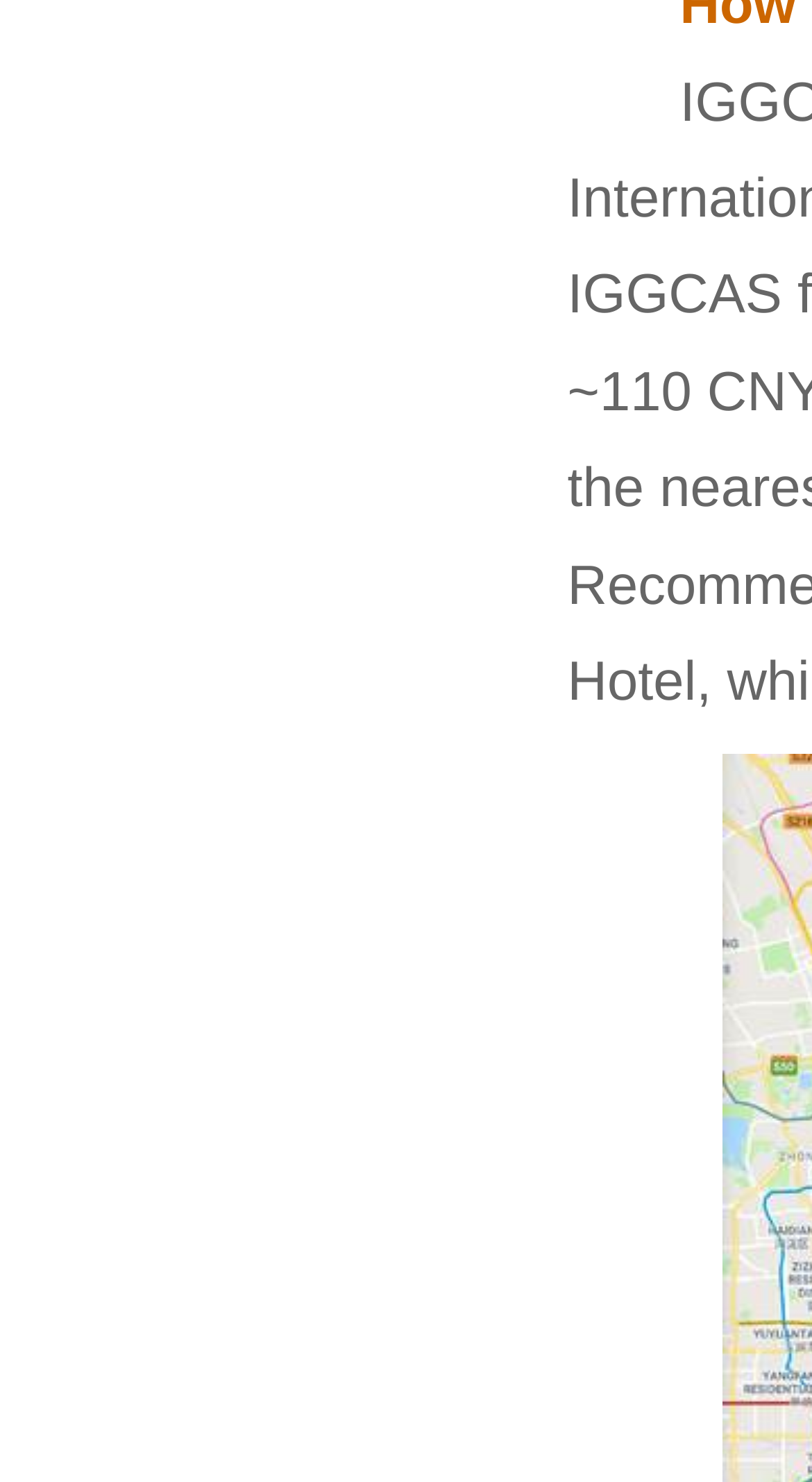Find and provide the bounding box coordinates for the UI element described with: "JNI".

None